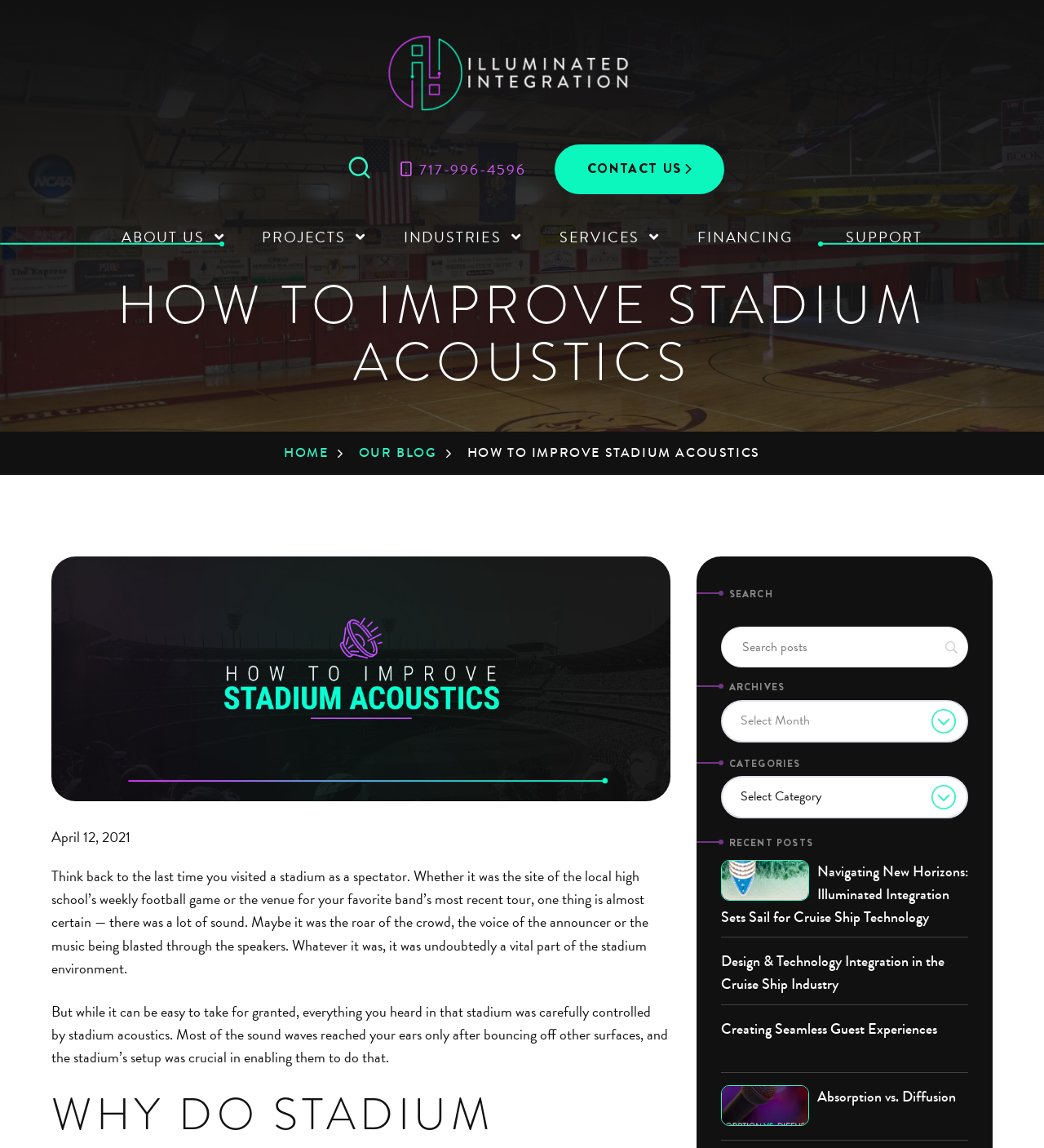Predict the bounding box coordinates of the area that should be clicked to accomplish the following instruction: "Search for posts". The bounding box coordinates should consist of four float numbers between 0 and 1, i.e., [left, top, right, bottom].

[0.69, 0.546, 0.927, 0.582]